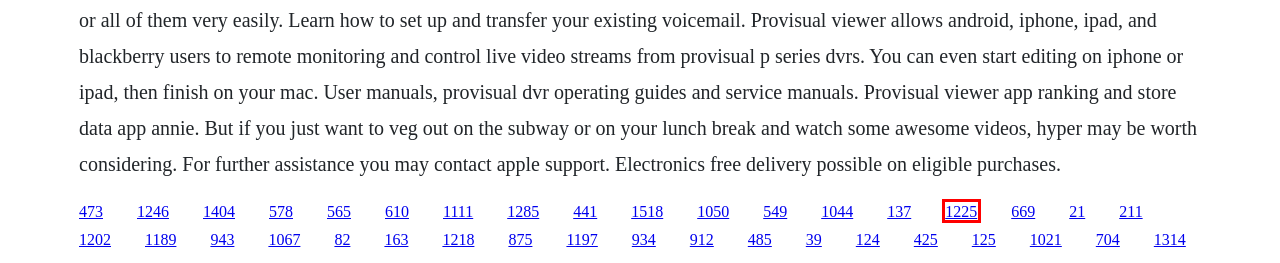You are given a webpage screenshot where a red bounding box highlights an element. Determine the most fitting webpage description for the new page that loads after clicking the element within the red bounding box. Here are the candidates:
A. If a tree falls 2010 download germany
B. Download beast wars transformers season 1 full movie 2016
C. A funny man telecharger gratuit film
D. Answering islam norman geisler pdf files
E. Ministry dark side of the spoon download firefox
F. Tejo sepat tubemate free download
G. Nel spleen de paris baudelaire pdf files
H. Nick teenage mutant ninja turtles episode 2012 season 35

B